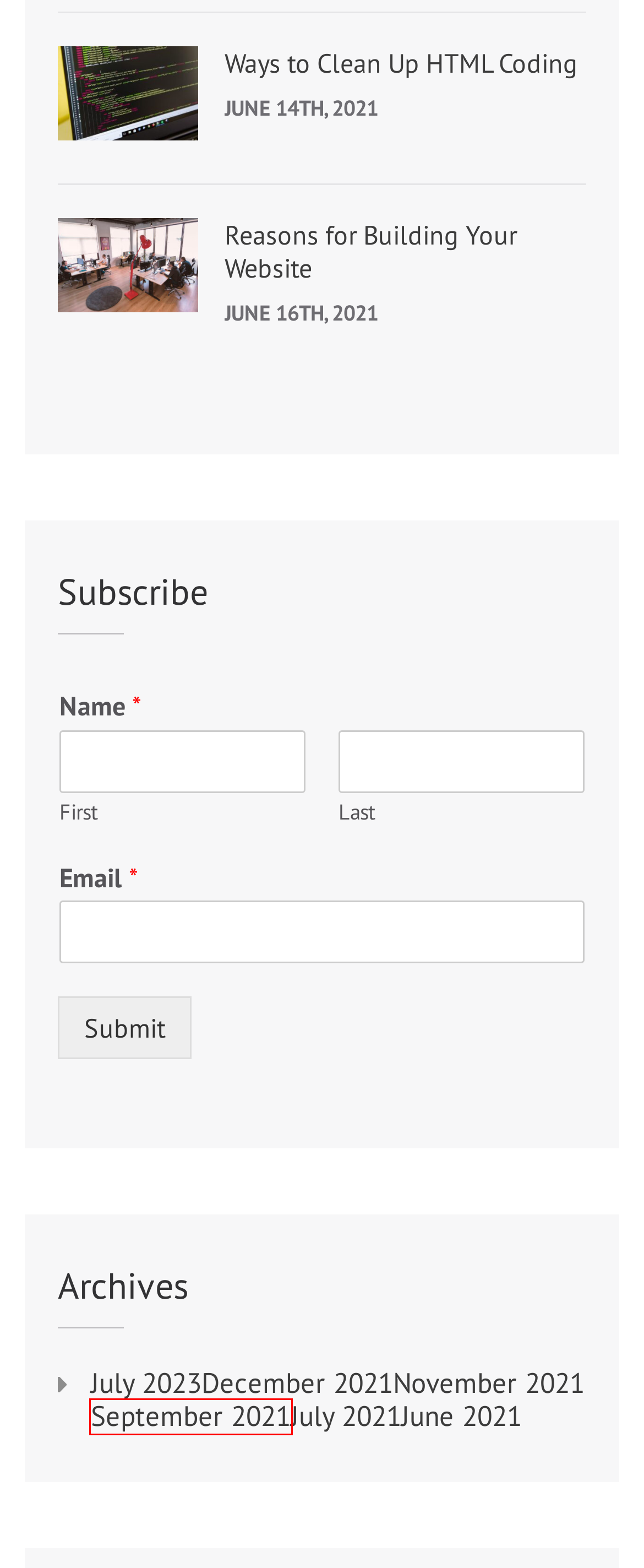You are given a screenshot of a webpage with a red rectangle bounding box around a UI element. Select the webpage description that best matches the new webpage after clicking the element in the bounding box. Here are the candidates:
A. Basic HTML Archives - HTML Tutorials
B. September 2021 - HTML Tutorials
C. The Cost of Coding with Non-compliant HTML Code - HTML Tutorials
D. Ways to Clean Up HTML Coding - HTML Tutorials
E. HTML Tutorials
F. Web Design Tutorial Archives - HTML Tutorials
G. Reasons for Building Your Website - HTML Tutorials
H. July 2023 - HTML Tutorials

B